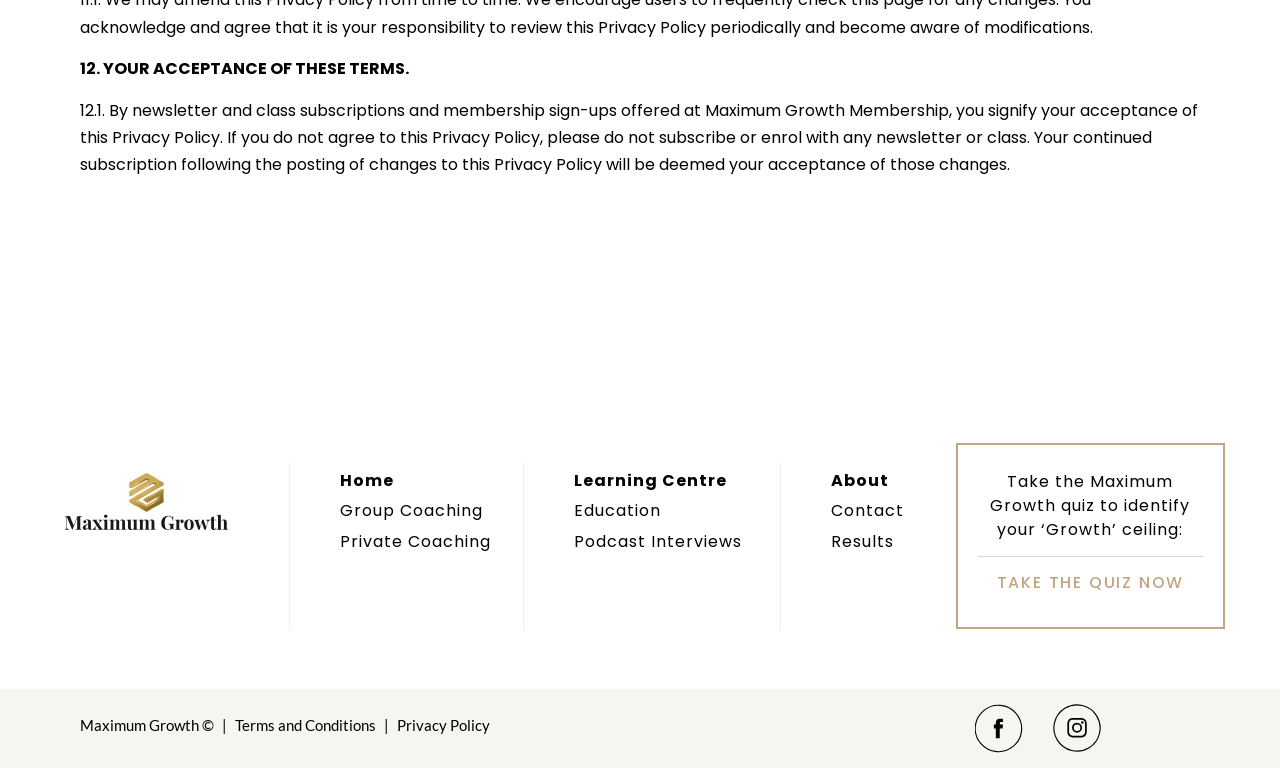How many social media links are there?
Please answer the question as detailed as possible.

I counted the number of link elements at the bottom of the webpage and found three social media links located at [0.762, 0.917, 0.8, 0.981], [0.823, 0.917, 0.861, 0.979], and [0.884, 0.917, 0.921, 0.979] coordinates.